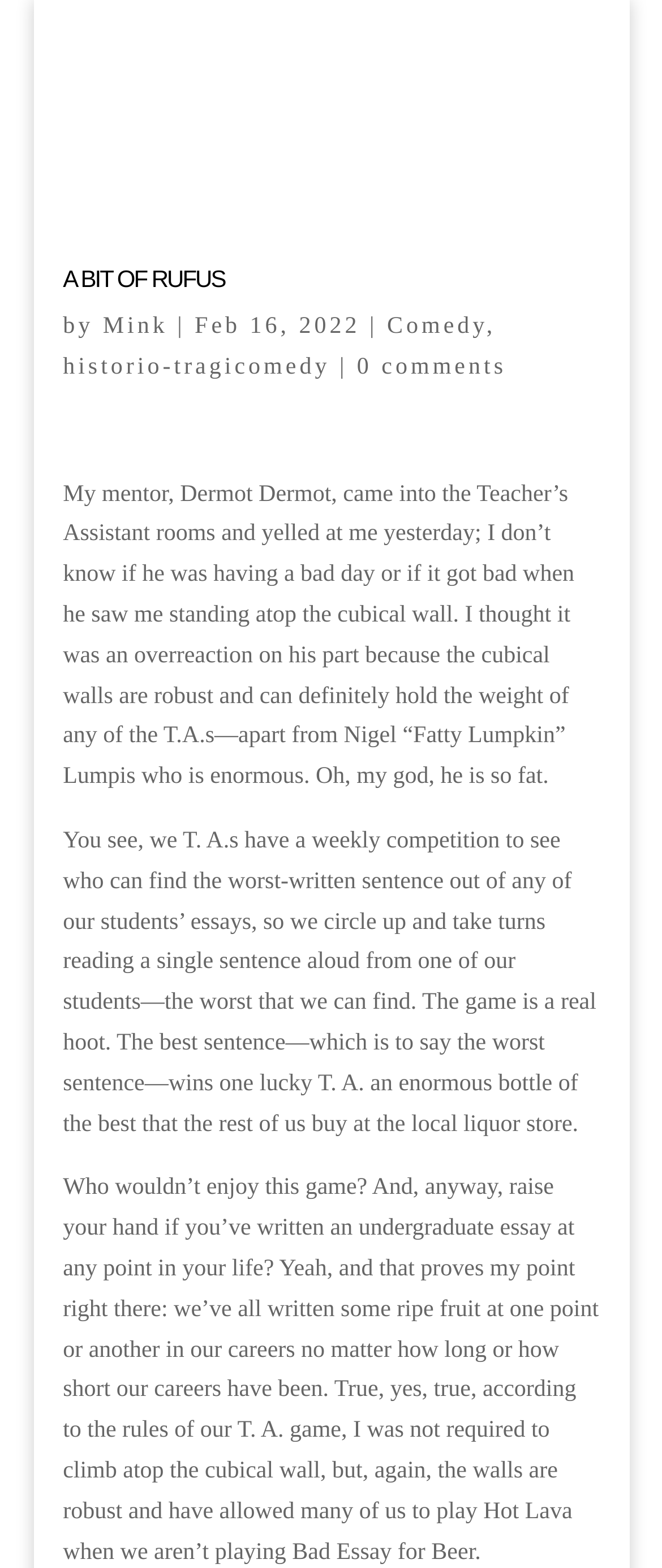Please determine the bounding box coordinates for the UI element described as: "0 comments".

[0.539, 0.226, 0.765, 0.242]